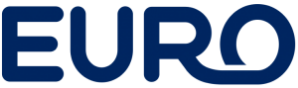Thoroughly describe what you see in the image.

The image features the word "EURO" presented in a bold, modern font. The text is predominantly dark blue, exuding a professional and contemporary feel. This design suggests a focus on themes related to commerce or financial services, likely emphasizing the concept of European markets or economic matters. Positioned amidst other content on a webpage, this logo contributes to a broader narrative about business branding and online marketing strategies, with relevance to topics such as dental practice revenue enhancement through blogging.